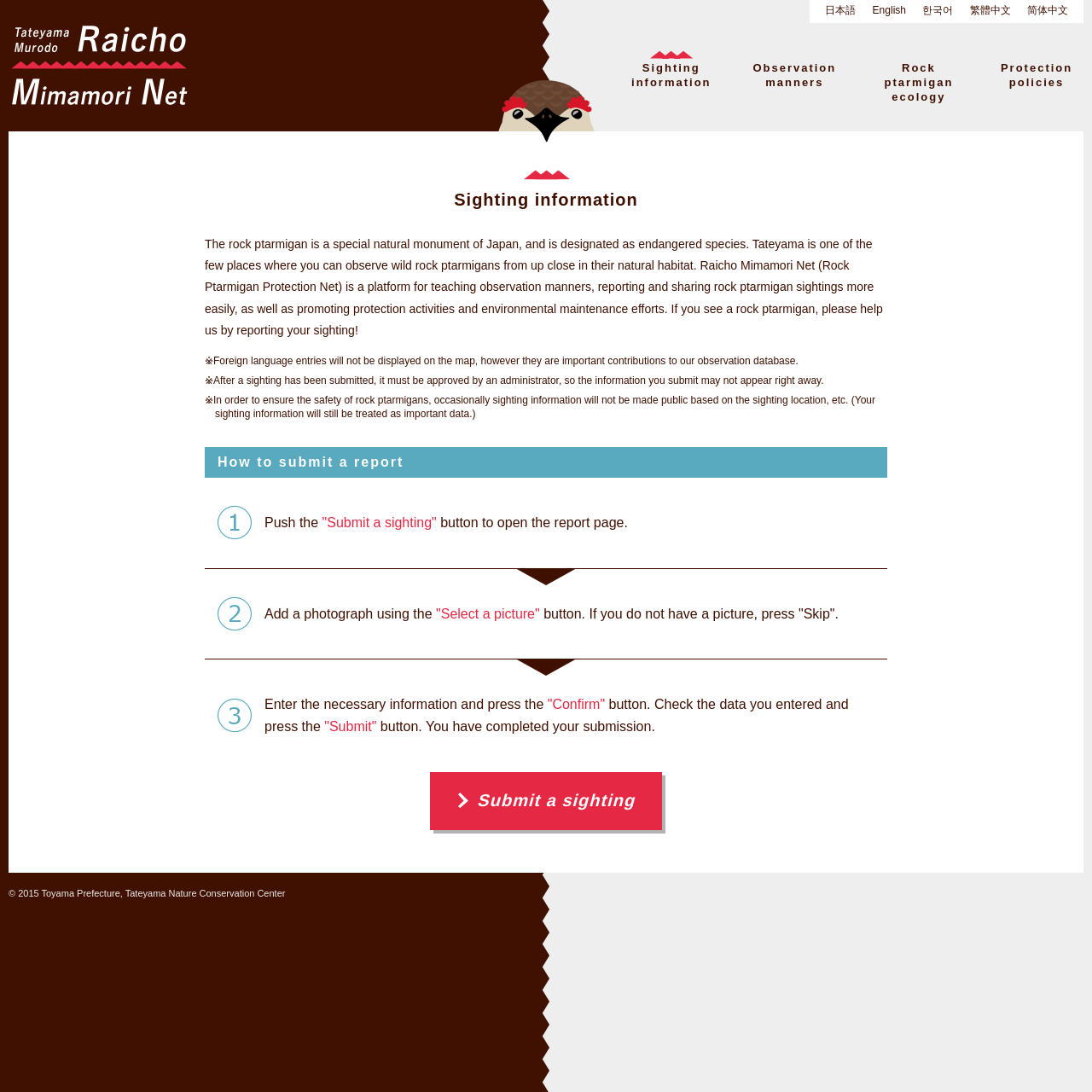Determine the bounding box coordinates of the UI element described below. Use the format (top-left x, top-left y, bottom-right x, bottom-right y) with floating point numbers between 0 and 1: alt="Raicho Mimamori Net"

[0.008, 0.02, 0.173, 0.101]